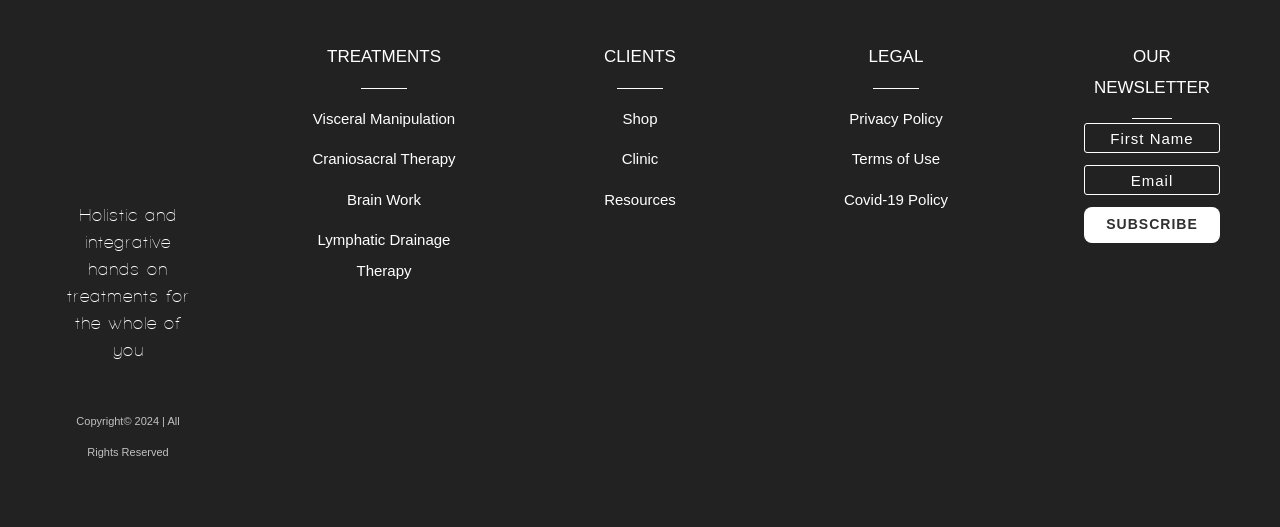Observe the image and answer the following question in detail: What is the theme of the treatments offered?

The theme of the treatments offered can be inferred from the heading 'Holistic and integrative hands-on treatments for the whole of you' which suggests that the treatments are focused on overall well-being and integration of physical, emotional, and mental aspects.